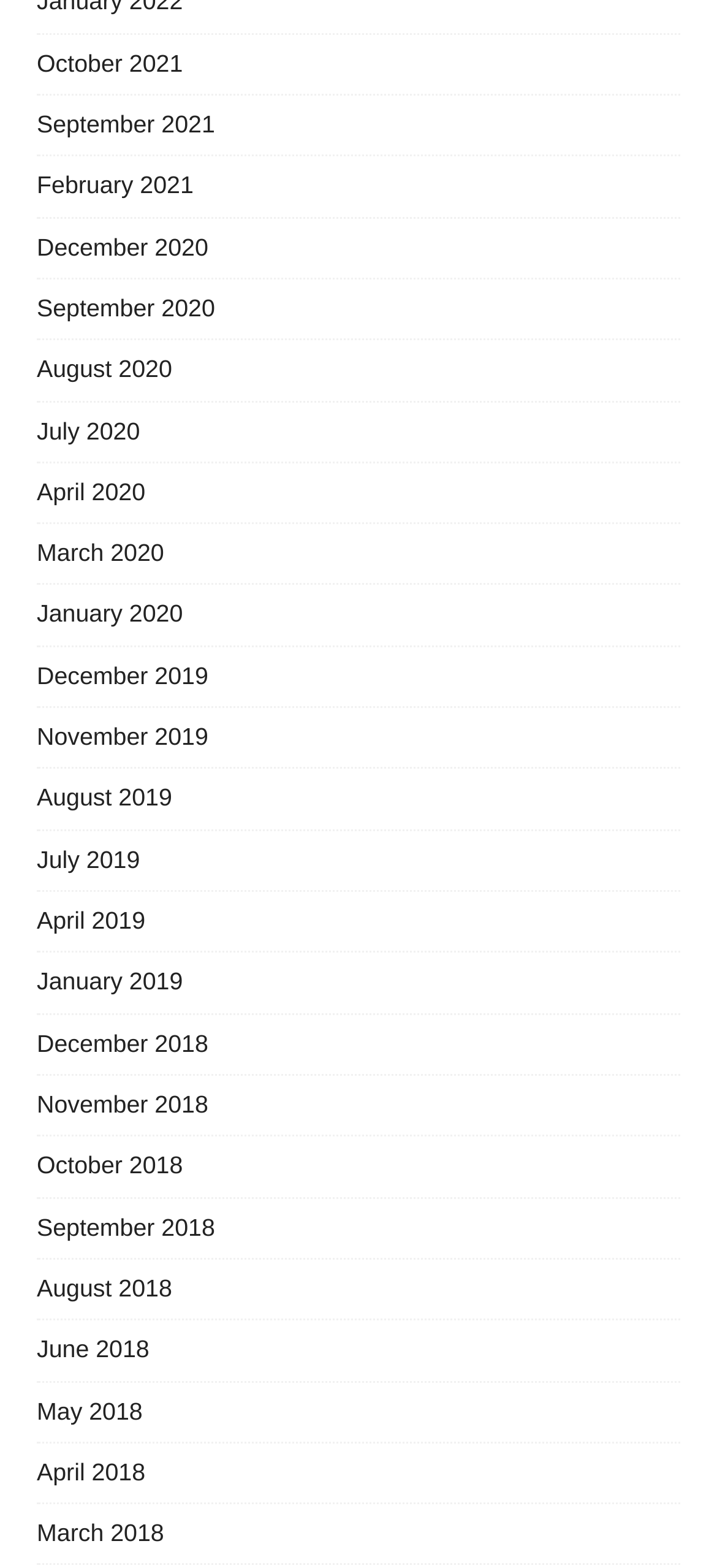Locate the bounding box coordinates of the segment that needs to be clicked to meet this instruction: "view January 2019".

[0.051, 0.617, 0.255, 0.635]